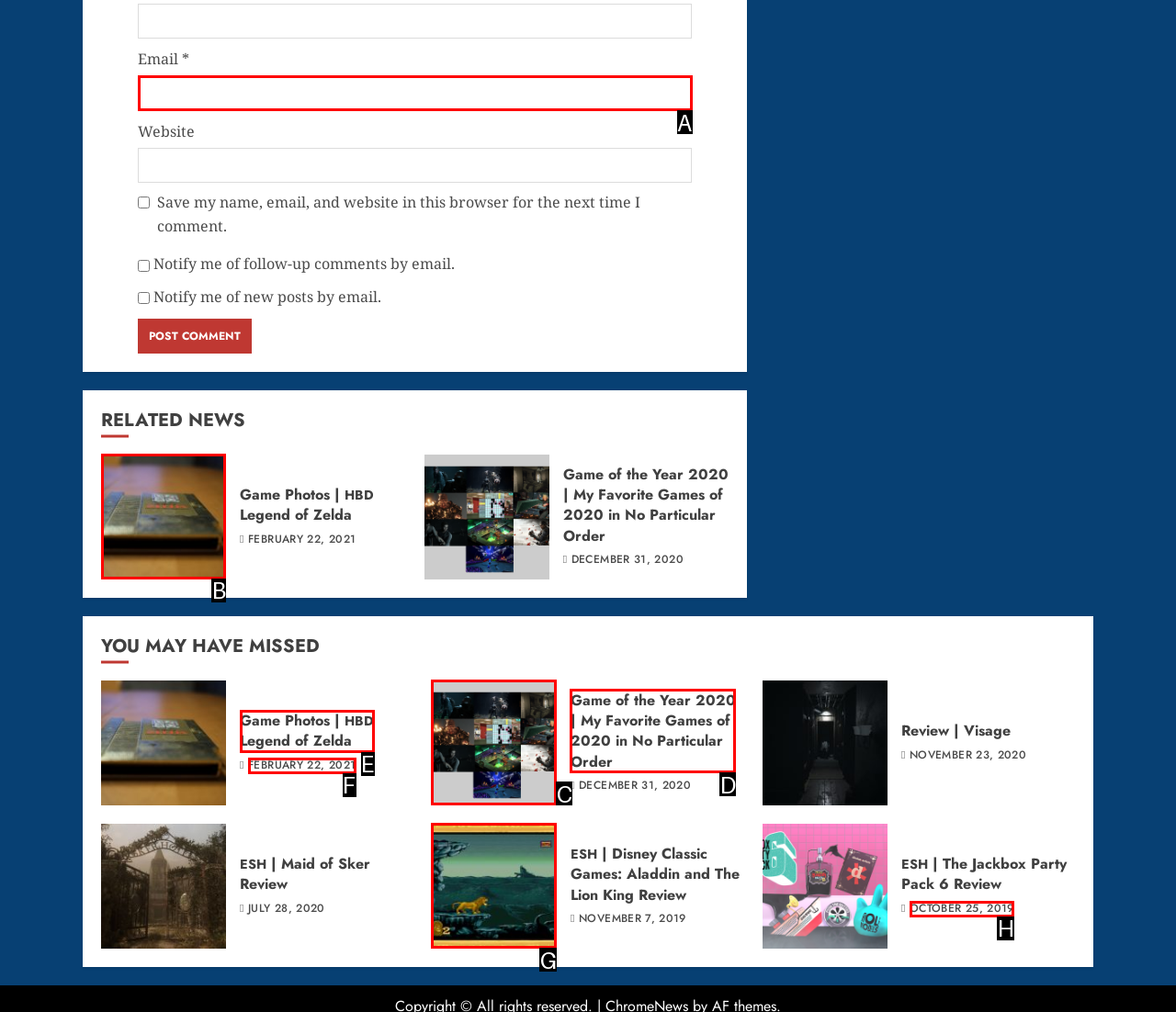Which option should you click on to fulfill this task: Click the 'Game Photos | HBD Legend of Zelda' link? Answer with the letter of the correct choice.

B